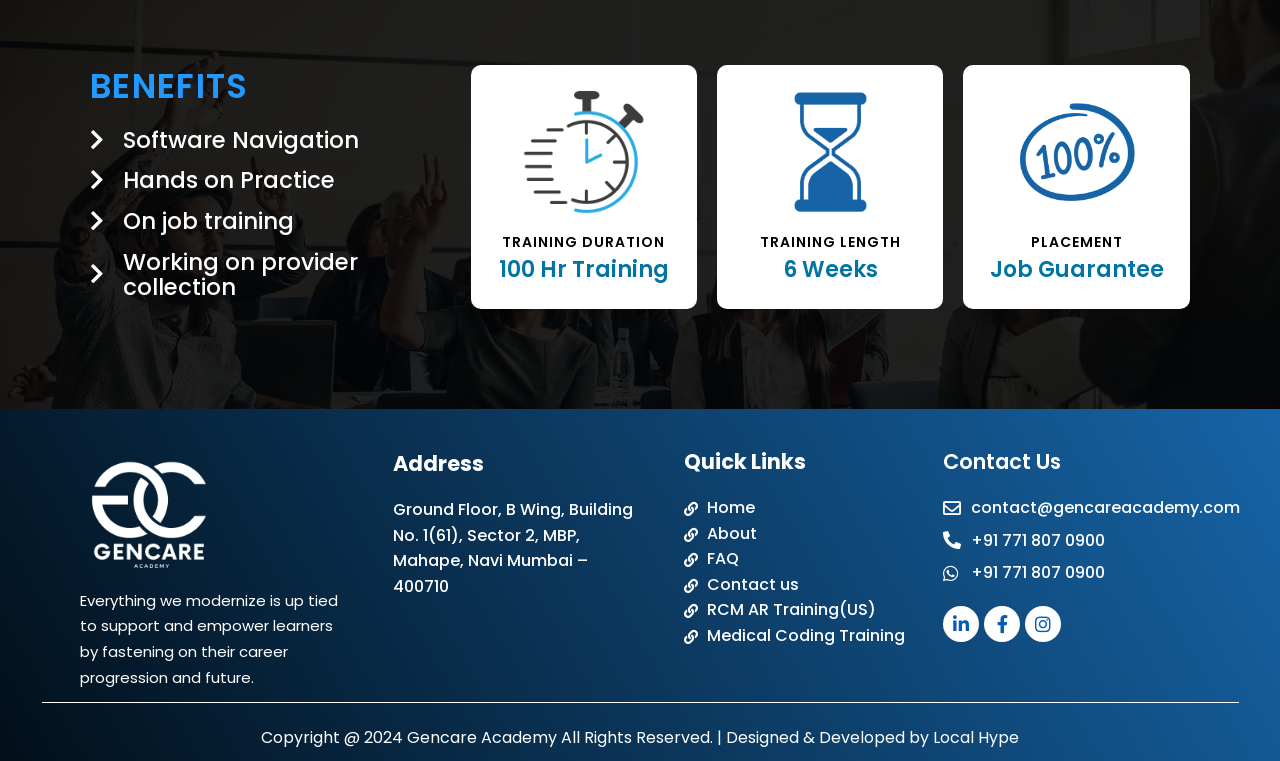Highlight the bounding box of the UI element that corresponds to this description: "Medical Coding Training".

[0.535, 0.819, 0.721, 0.852]